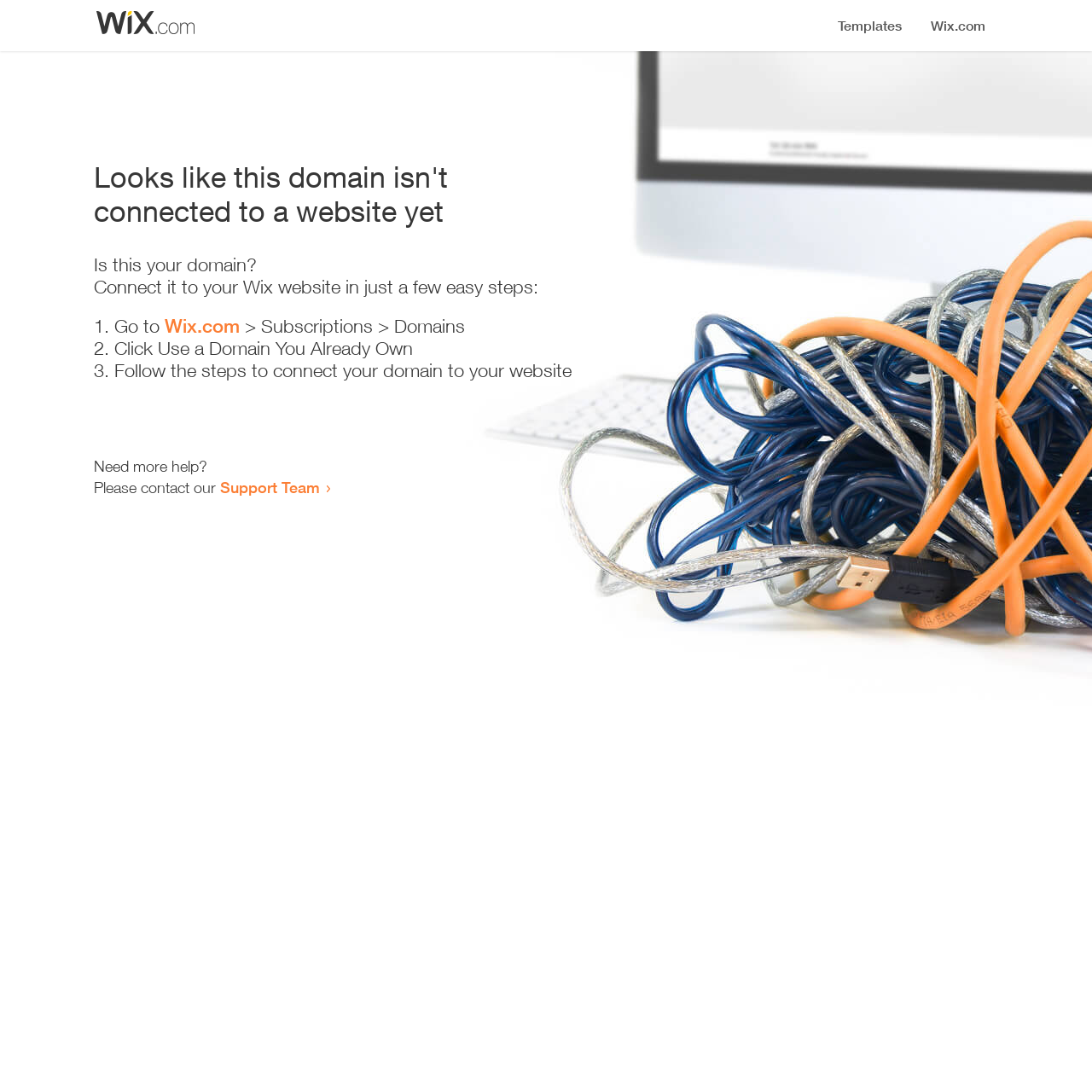What is the purpose of the webpage?
Using the image as a reference, deliver a detailed and thorough answer to the question.

The webpage provides a guide on how to connect a domain to a website, and the steps are clearly outlined, indicating that the purpose of the webpage is to assist users in connecting their domains.